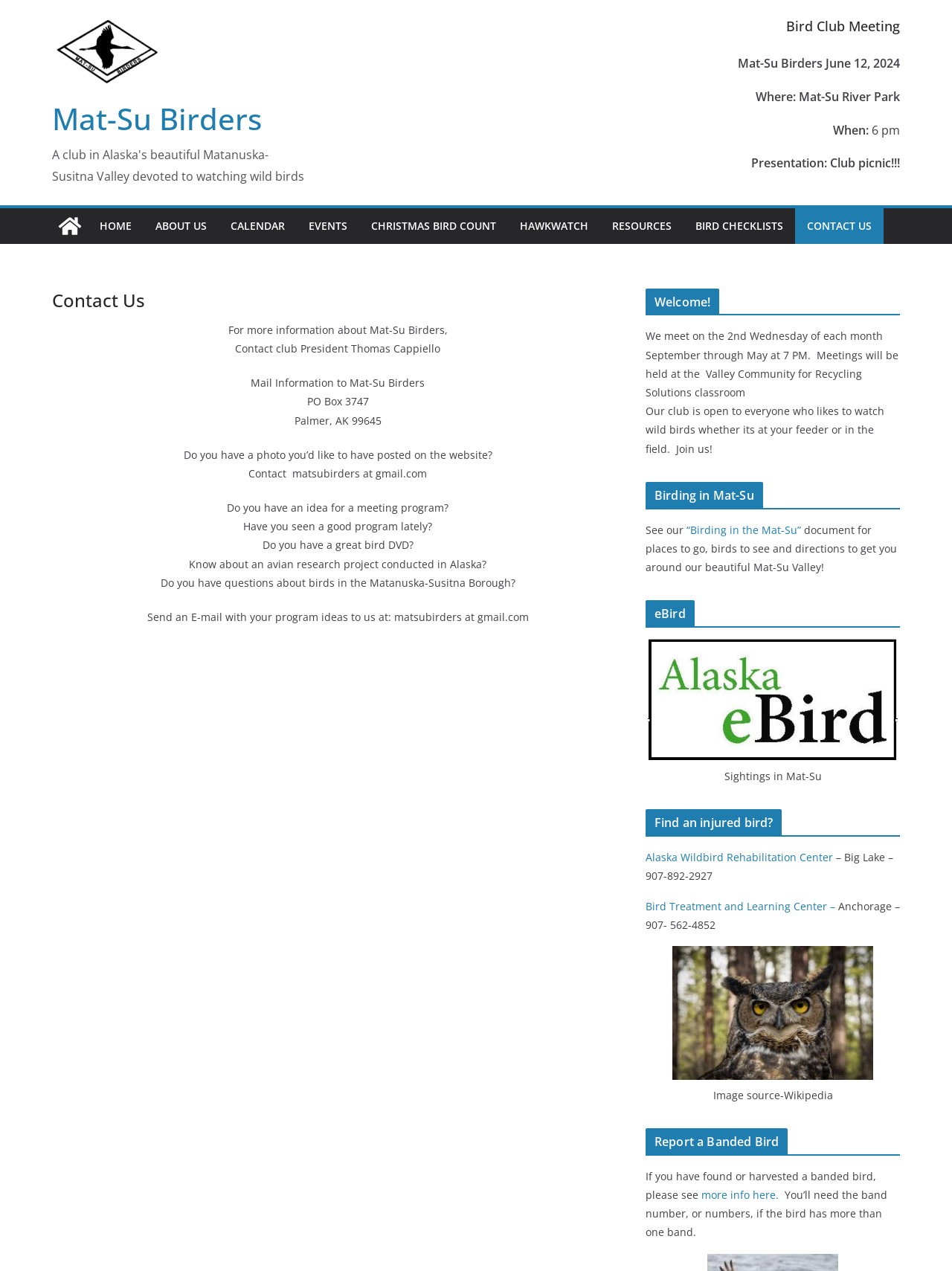Find and indicate the bounding box coordinates of the region you should select to follow the given instruction: "Contact club President Thomas Cappiello".

[0.247, 0.269, 0.462, 0.28]